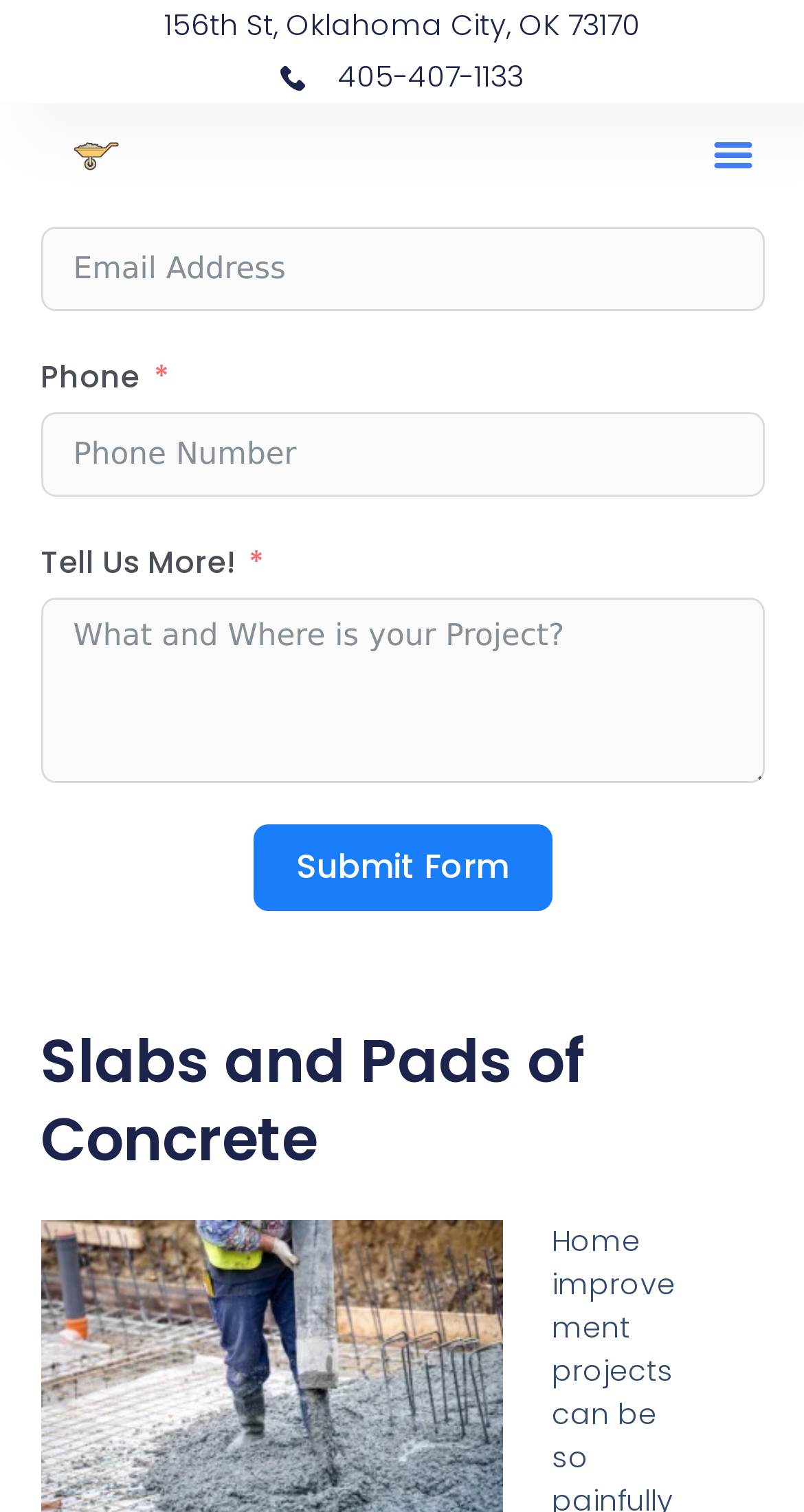Find the bounding box of the element with the following description: "name="email" placeholder="Email Address"". The coordinates must be four float numbers between 0 and 1, formatted as [left, top, right, bottom].

[0.05, 0.149, 0.95, 0.205]